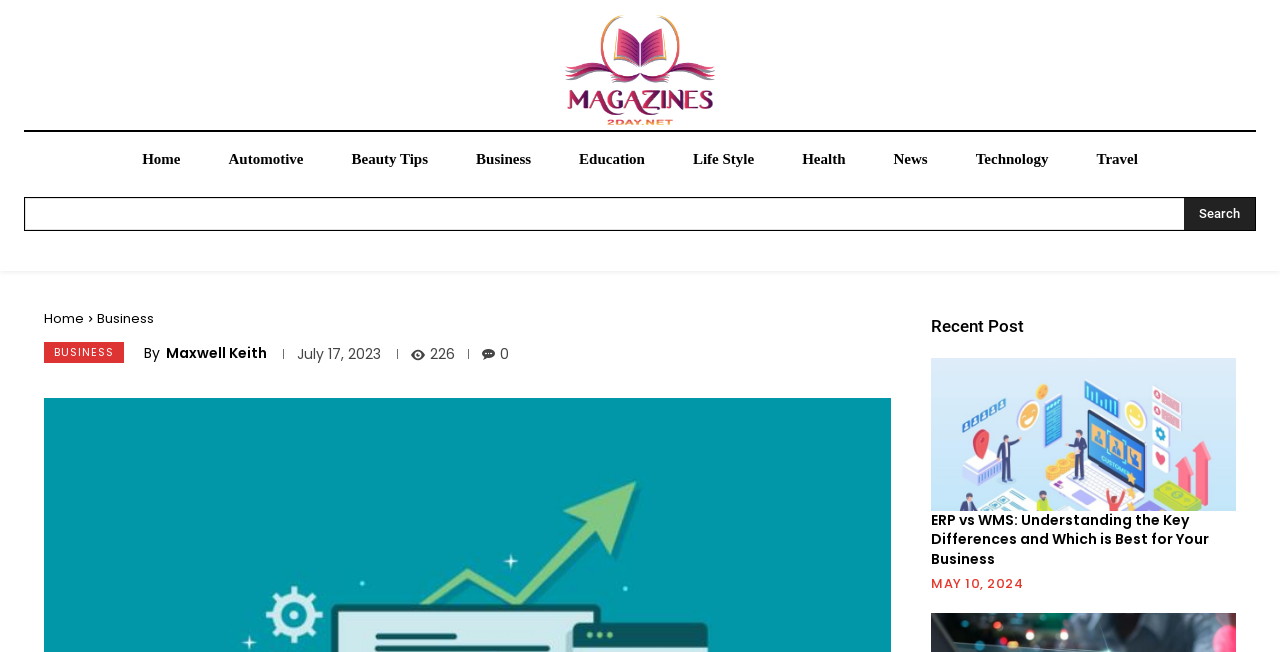What is the title of the recent post?
Kindly answer the question with as much detail as you can.

The title of the recent post is 'ERP vs WMS: Understanding the Key Differences and Which is Best for Your Business', which is located in the 'Recent Post' section.